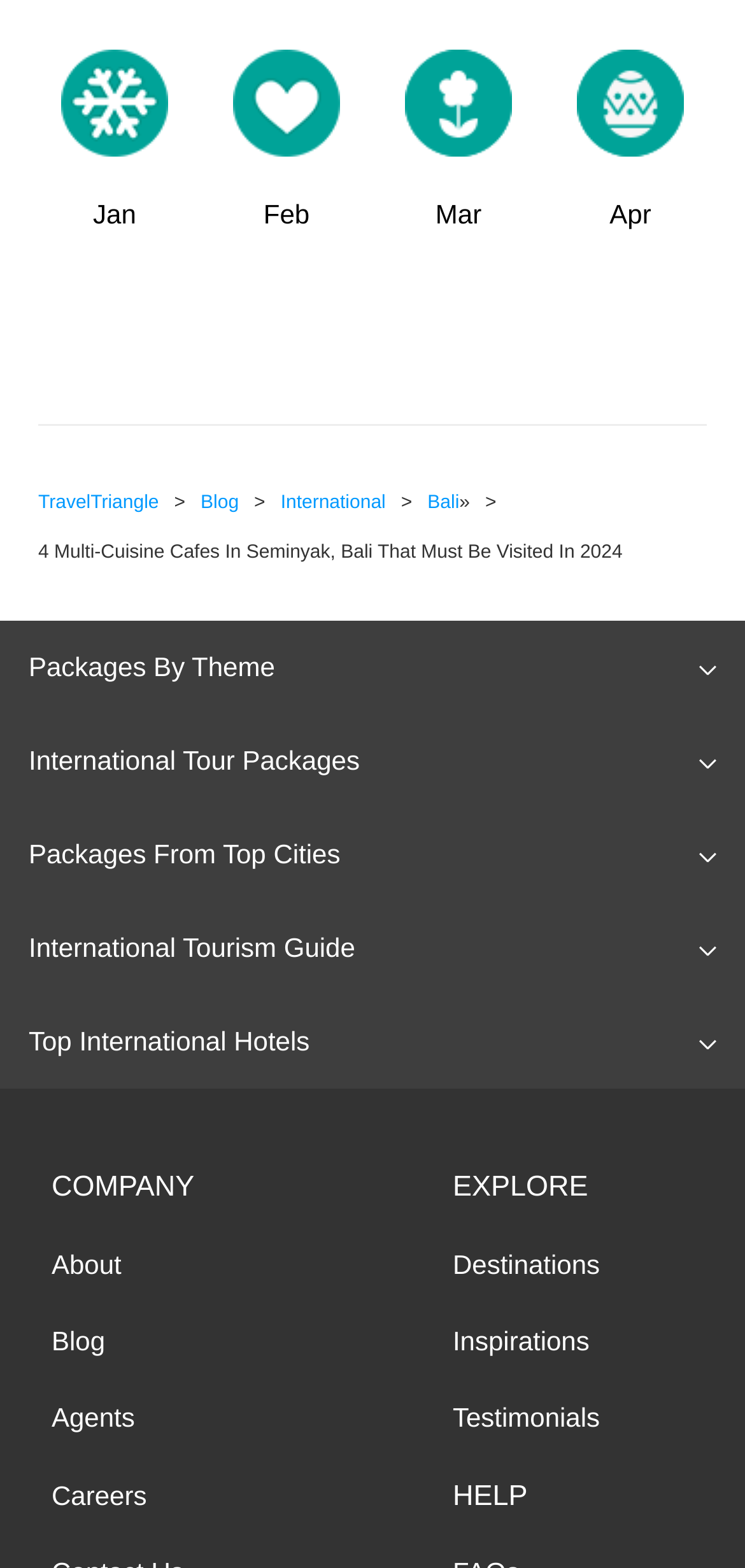Determine the bounding box coordinates of the clickable area required to perform the following instruction: "Check the author's profile". The coordinates should be represented as four float numbers between 0 and 1: [left, top, right, bottom].

None